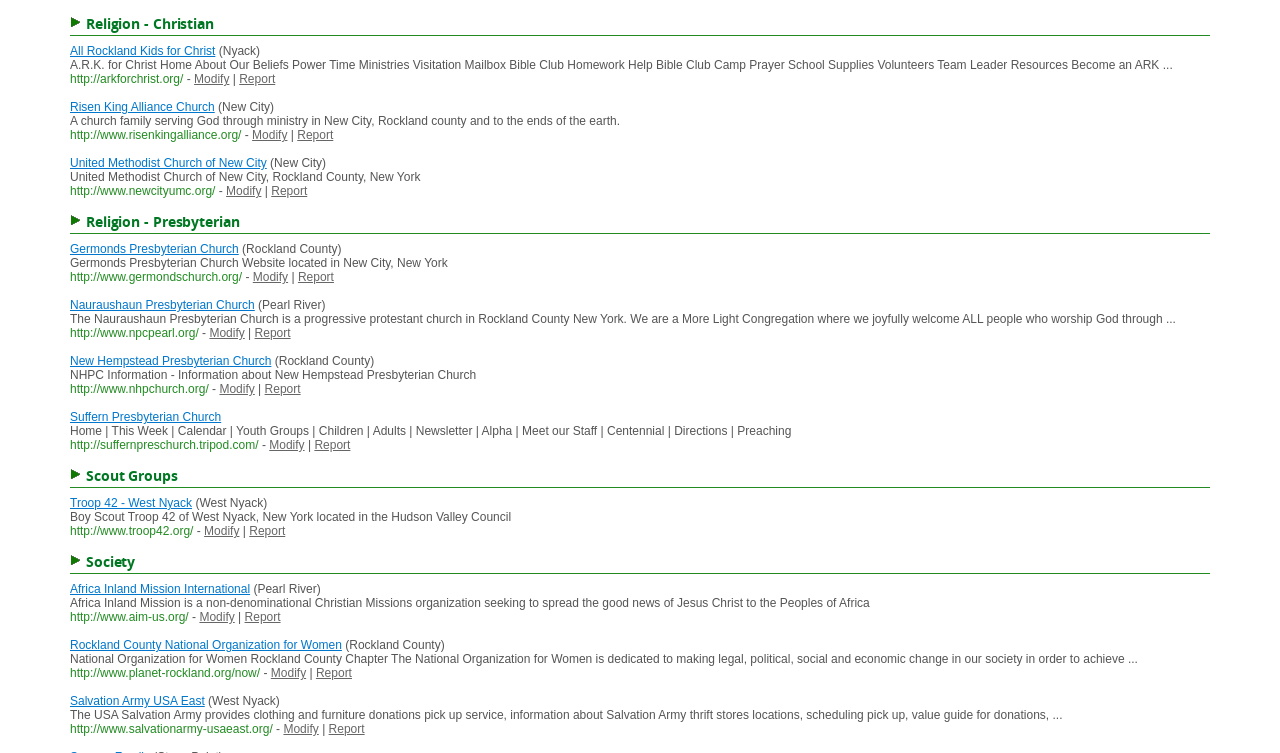Find the bounding box coordinates for the area that should be clicked to accomplish the instruction: "Modify the link of Risen King Alliance Church".

[0.197, 0.17, 0.225, 0.189]